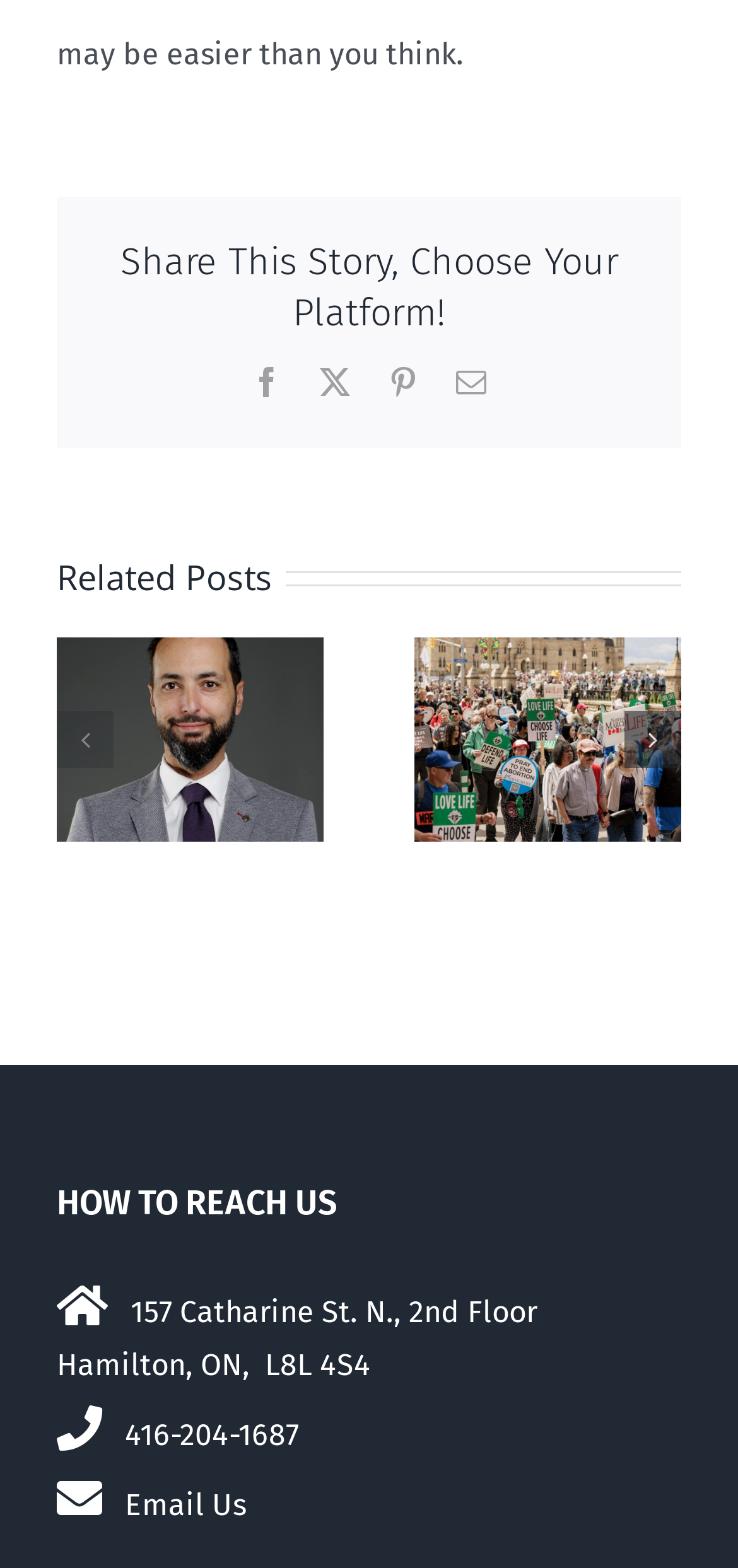What is the phone number of the organization?
Please provide a single word or phrase based on the screenshot.

416-204-1687